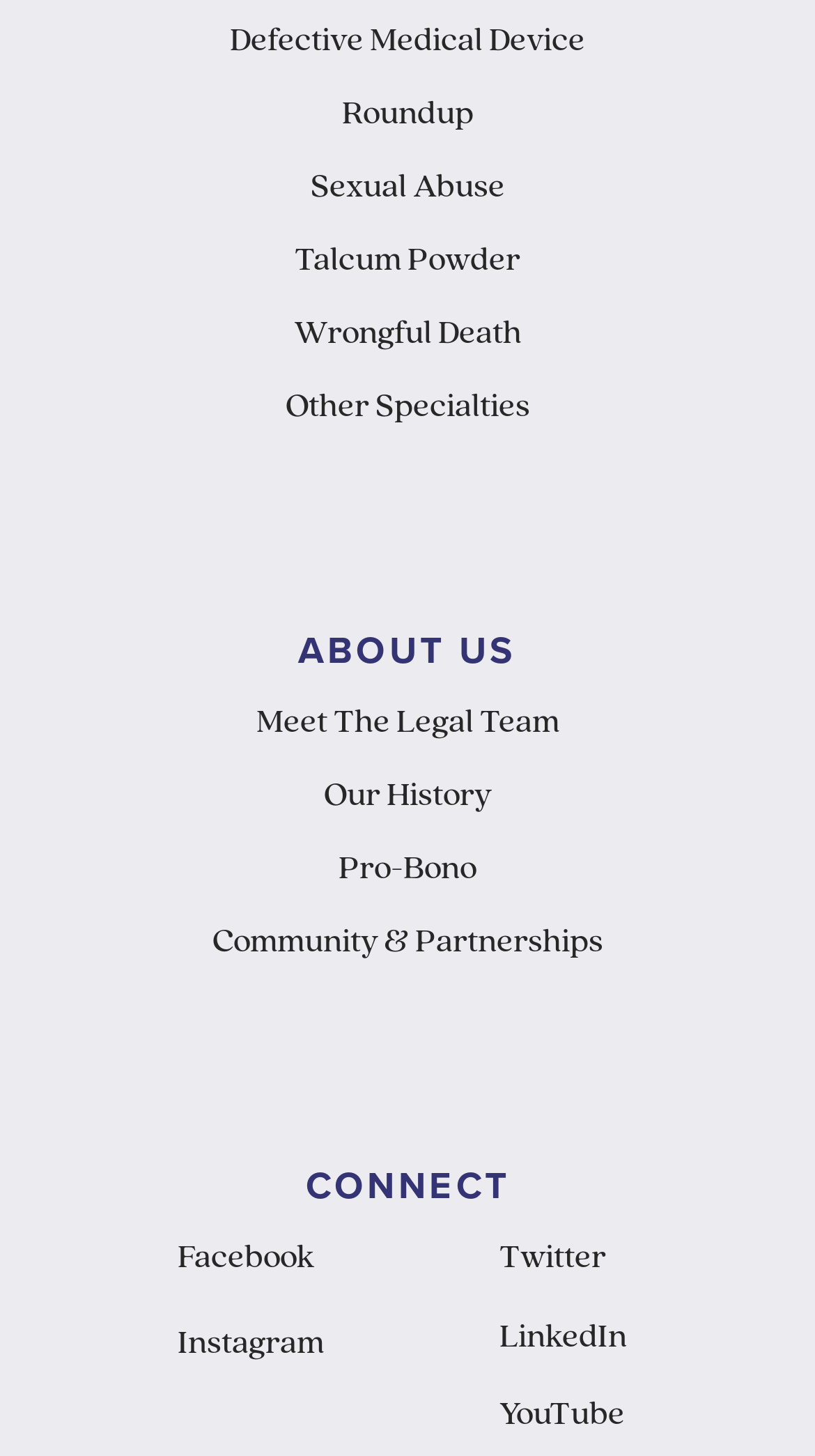What is the second section on the webpage?
Give a detailed explanation using the information visible in the image.

The second section on the webpage can be identified by looking at the headings. The first heading is not considered a section, and the second heading is 'ABOUT US'.